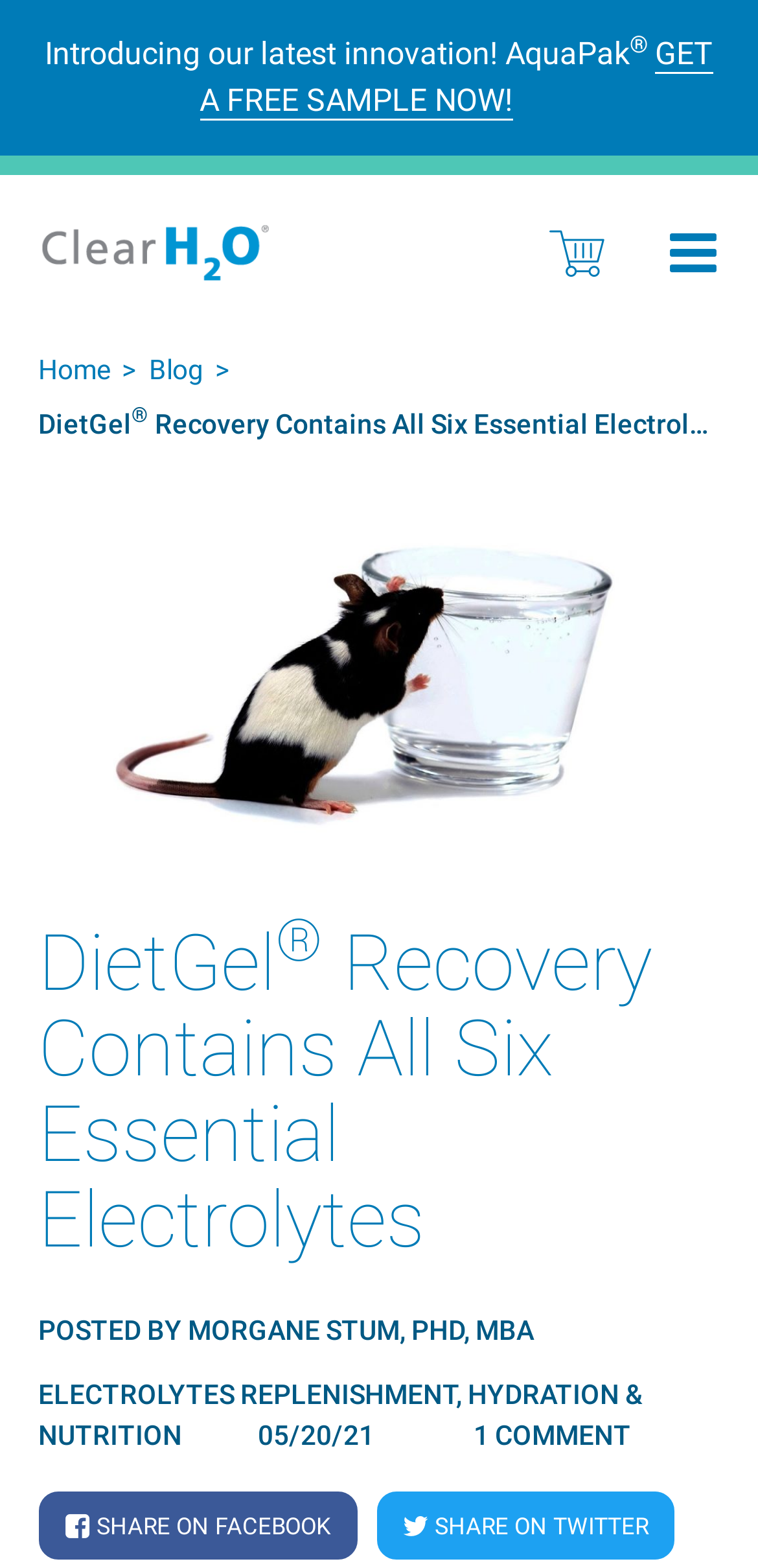Answer the question with a single word or phrase: 
What is the date of the blog post?

05/20/21